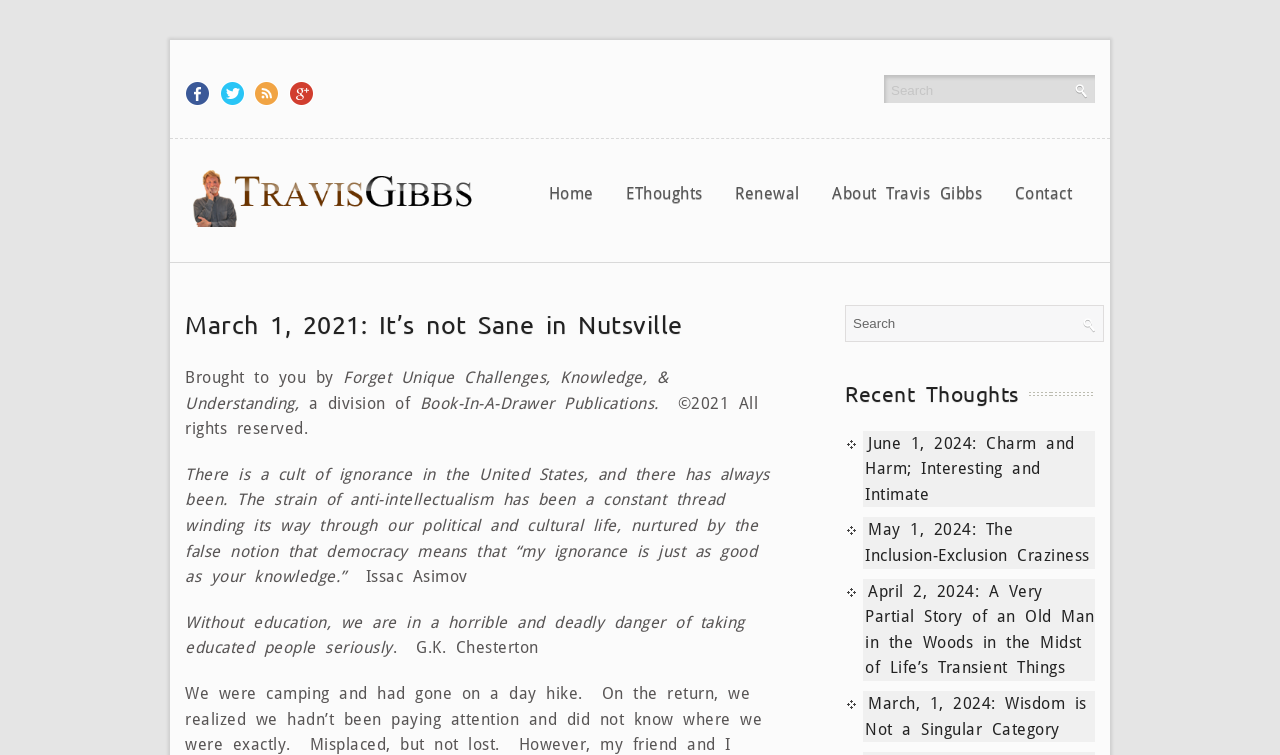Pinpoint the bounding box coordinates of the element to be clicked to execute the instruction: "Go to Home page".

[0.421, 0.236, 0.471, 0.275]